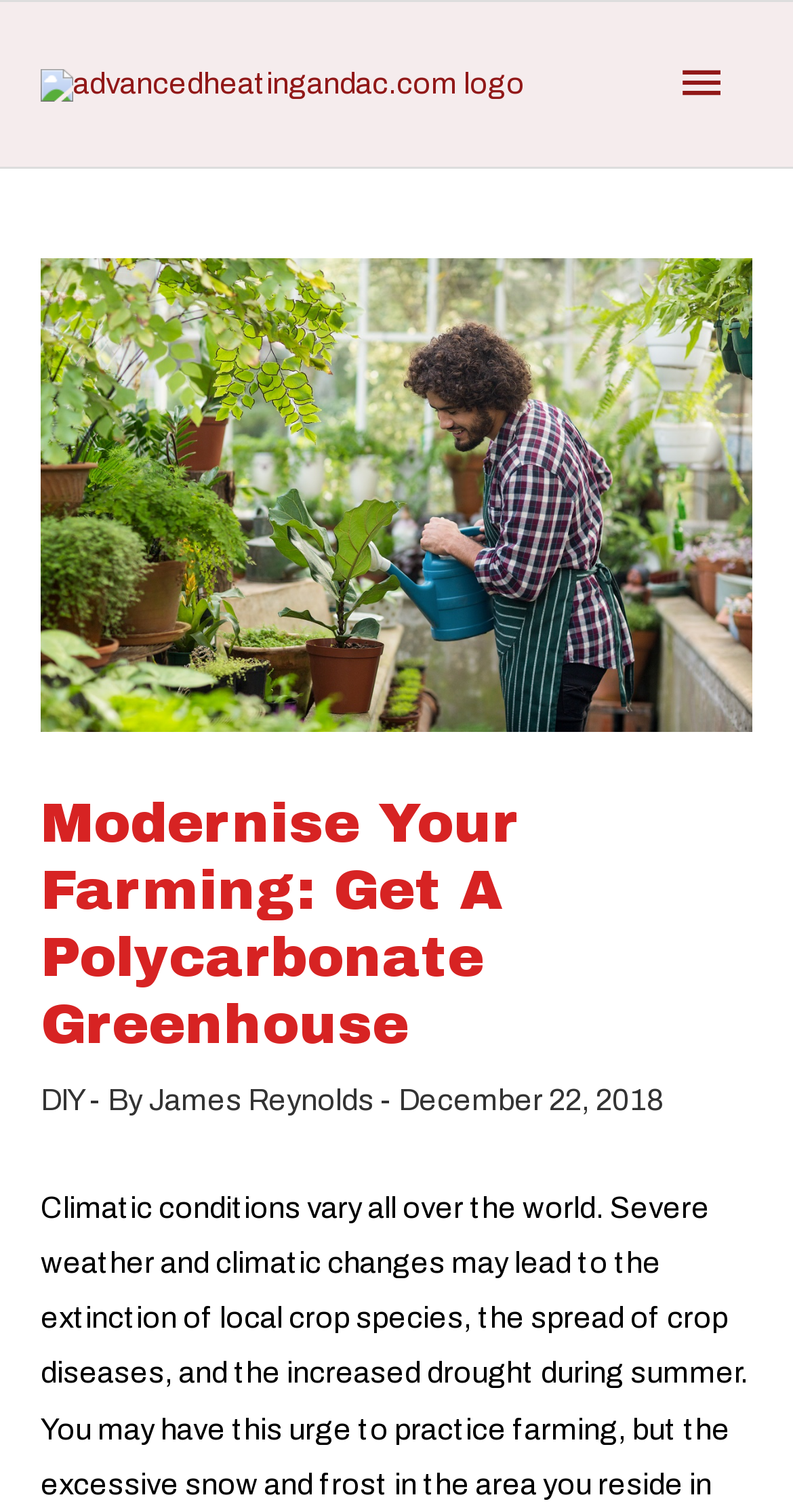Locate the bounding box coordinates of the UI element described by: "DIY". The bounding box coordinates should consist of four float numbers between 0 and 1, i.e., [left, top, right, bottom].

[0.051, 0.716, 0.105, 0.738]